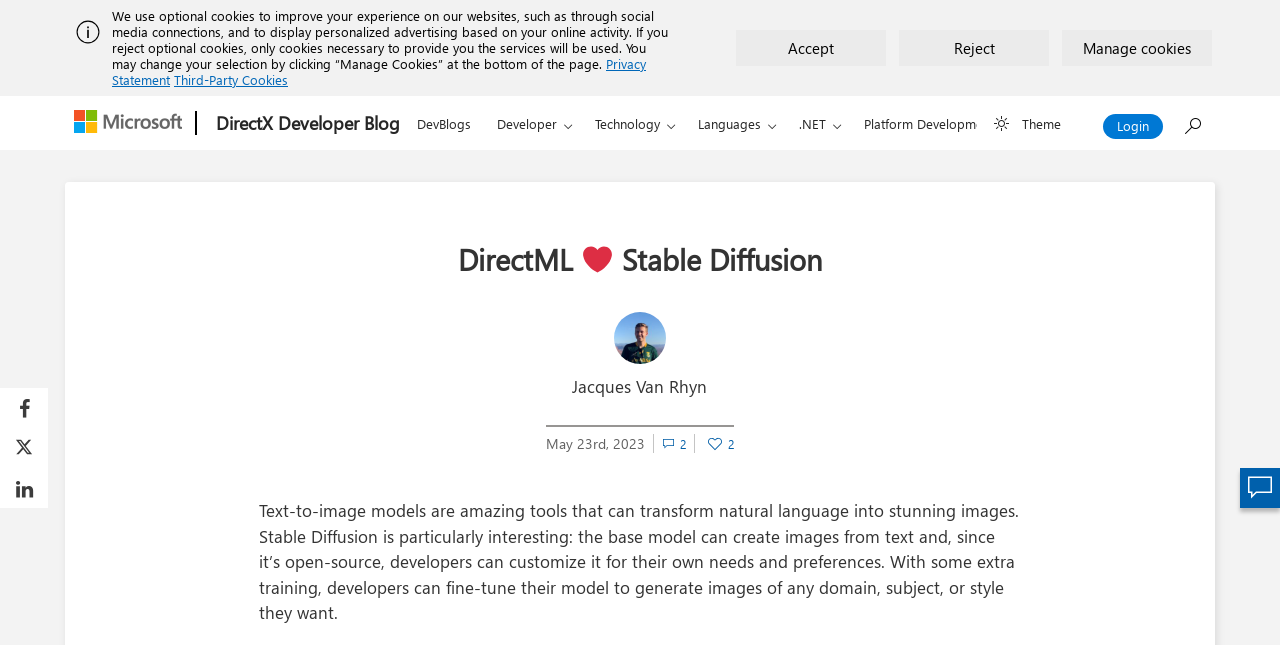Determine the bounding box coordinates of the clickable region to execute the instruction: "Click the Login button". The coordinates should be four float numbers between 0 and 1, denoted as [left, top, right, bottom].

[0.862, 0.177, 0.909, 0.216]